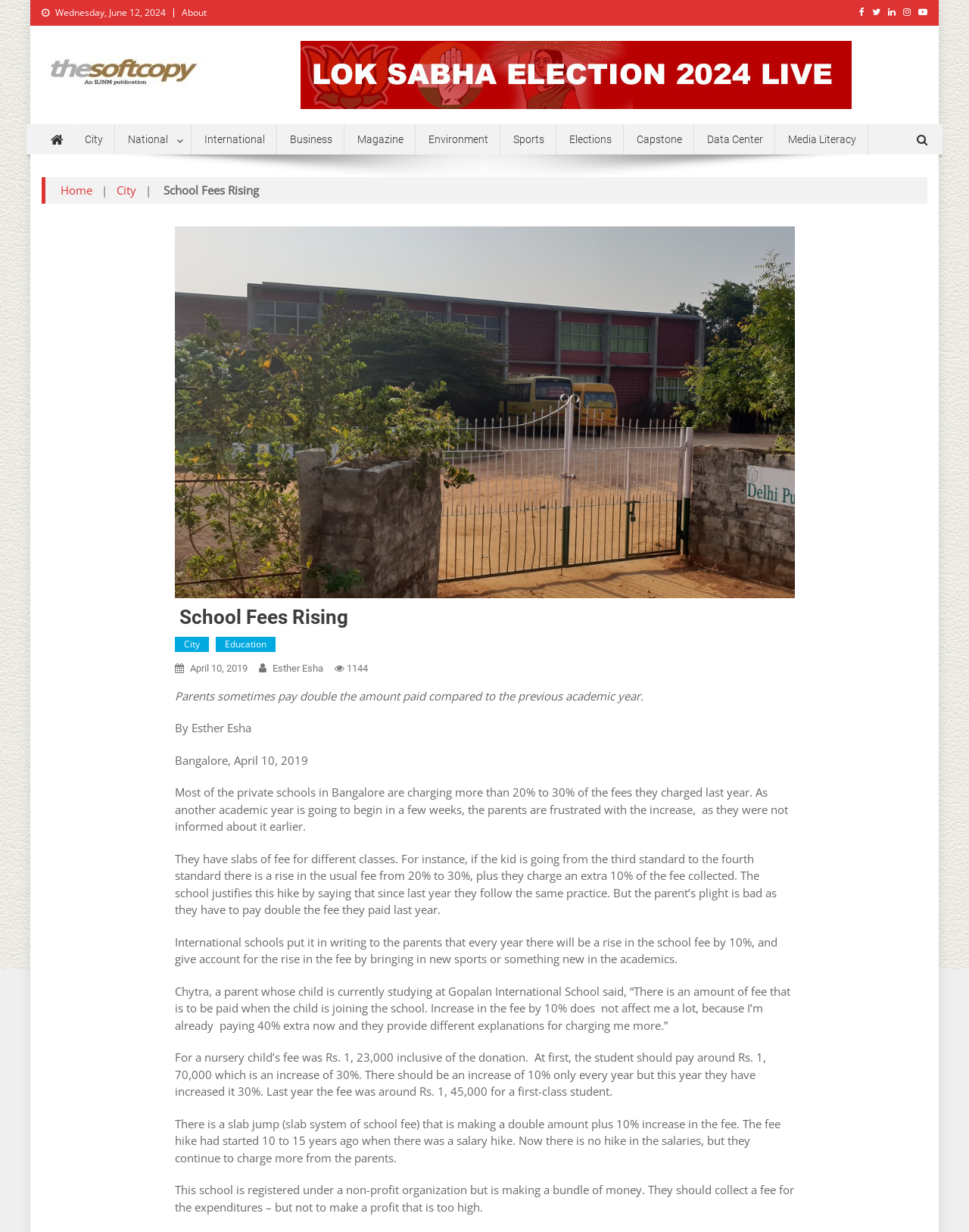Find the bounding box coordinates of the area that needs to be clicked in order to achieve the following instruction: "Click the 'Home' link". The coordinates should be specified as four float numbers between 0 and 1, i.e., [left, top, right, bottom].

[0.062, 0.148, 0.095, 0.16]